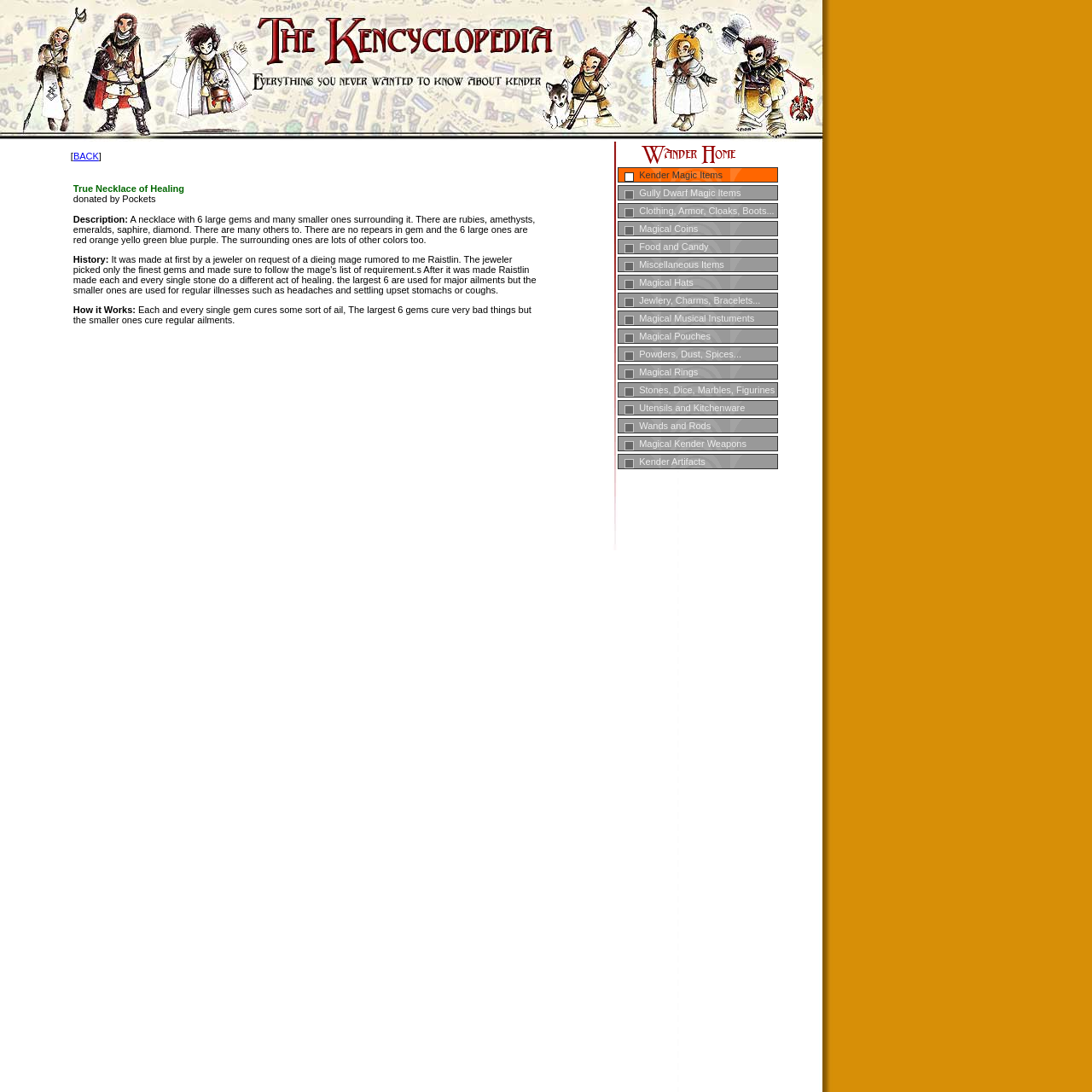Locate the bounding box coordinates for the element described below: "Powders, Dust, Spices...". The coordinates must be four float values between 0 and 1, formatted as [left, top, right, bottom].

[0.566, 0.317, 0.713, 0.331]